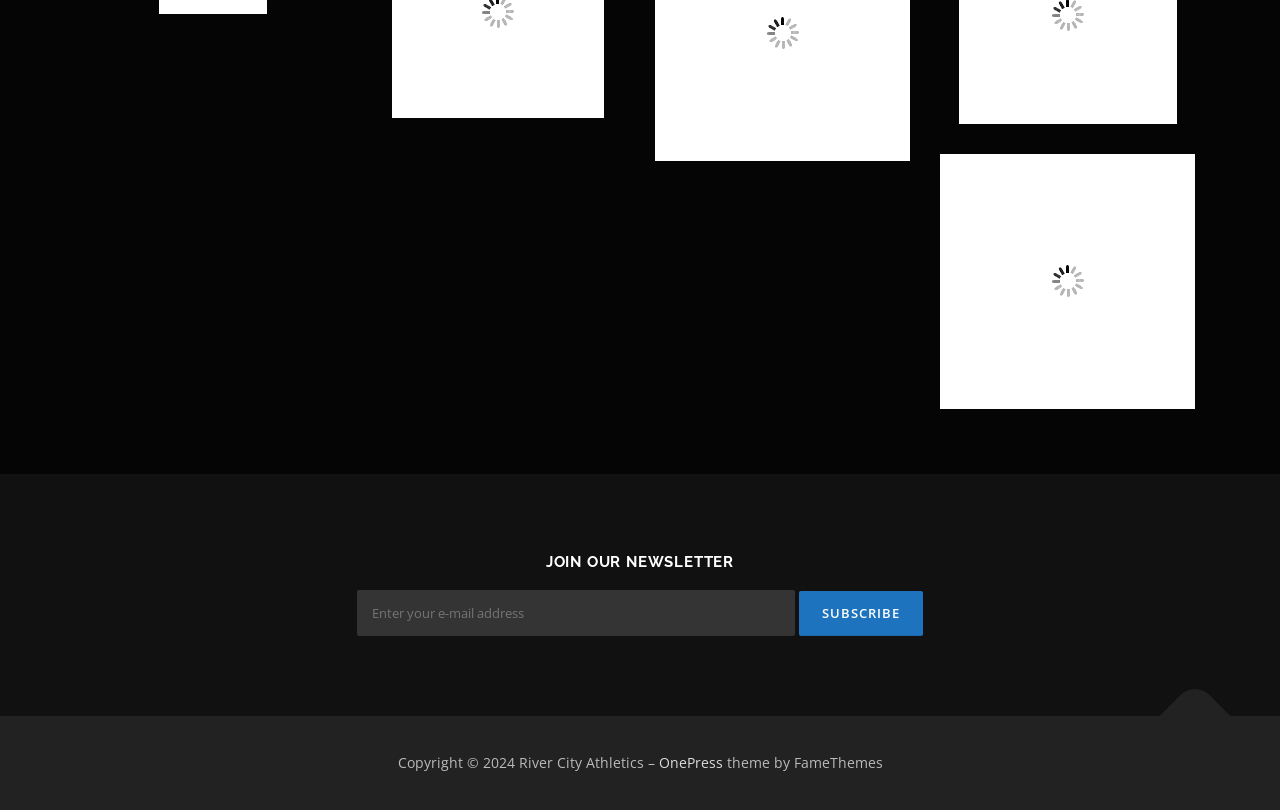What is the copyright year?
Refer to the screenshot and deliver a thorough answer to the question presented.

The copyright information is located at the bottom of the webpage and states 'Copyright © 2024 River City Athletics', indicating that the copyright year is 2024.